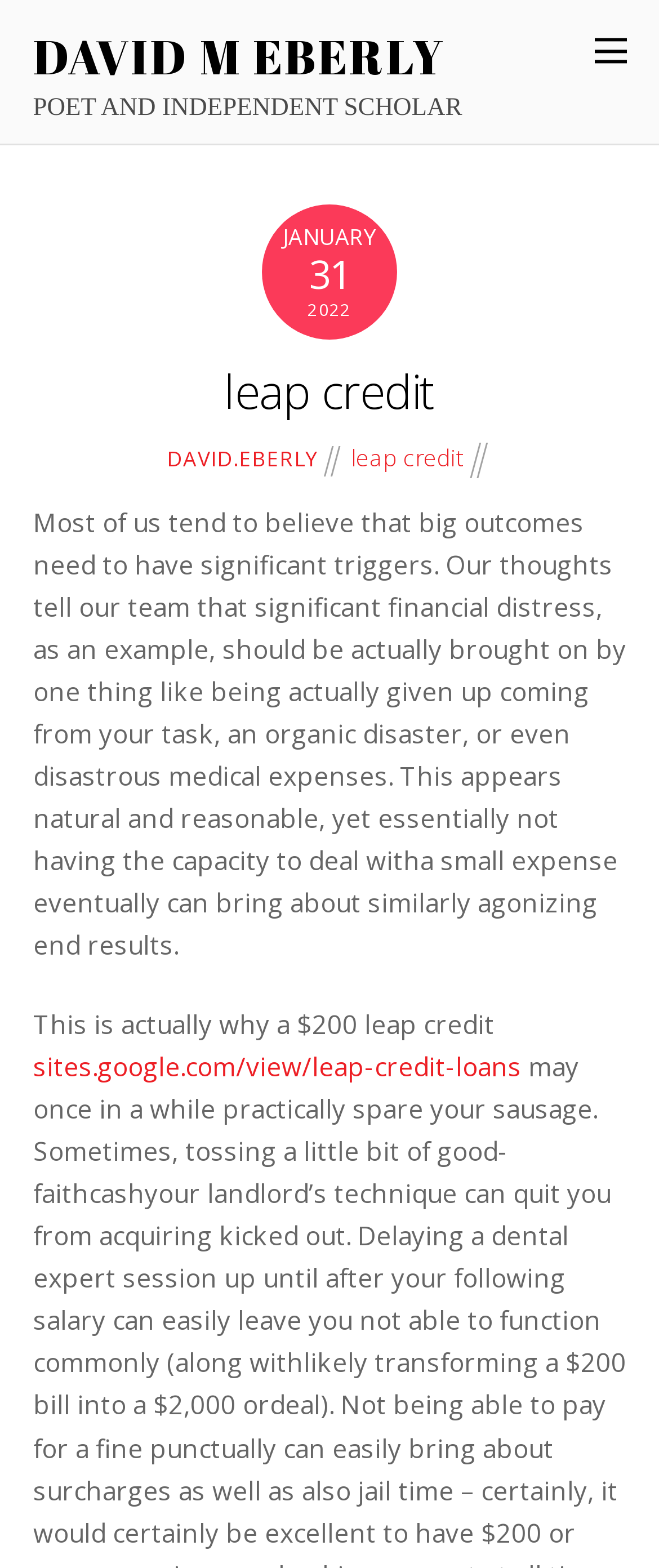Answer the question with a single word or phrase: 
What is the topic of the webpage?

Leap credit